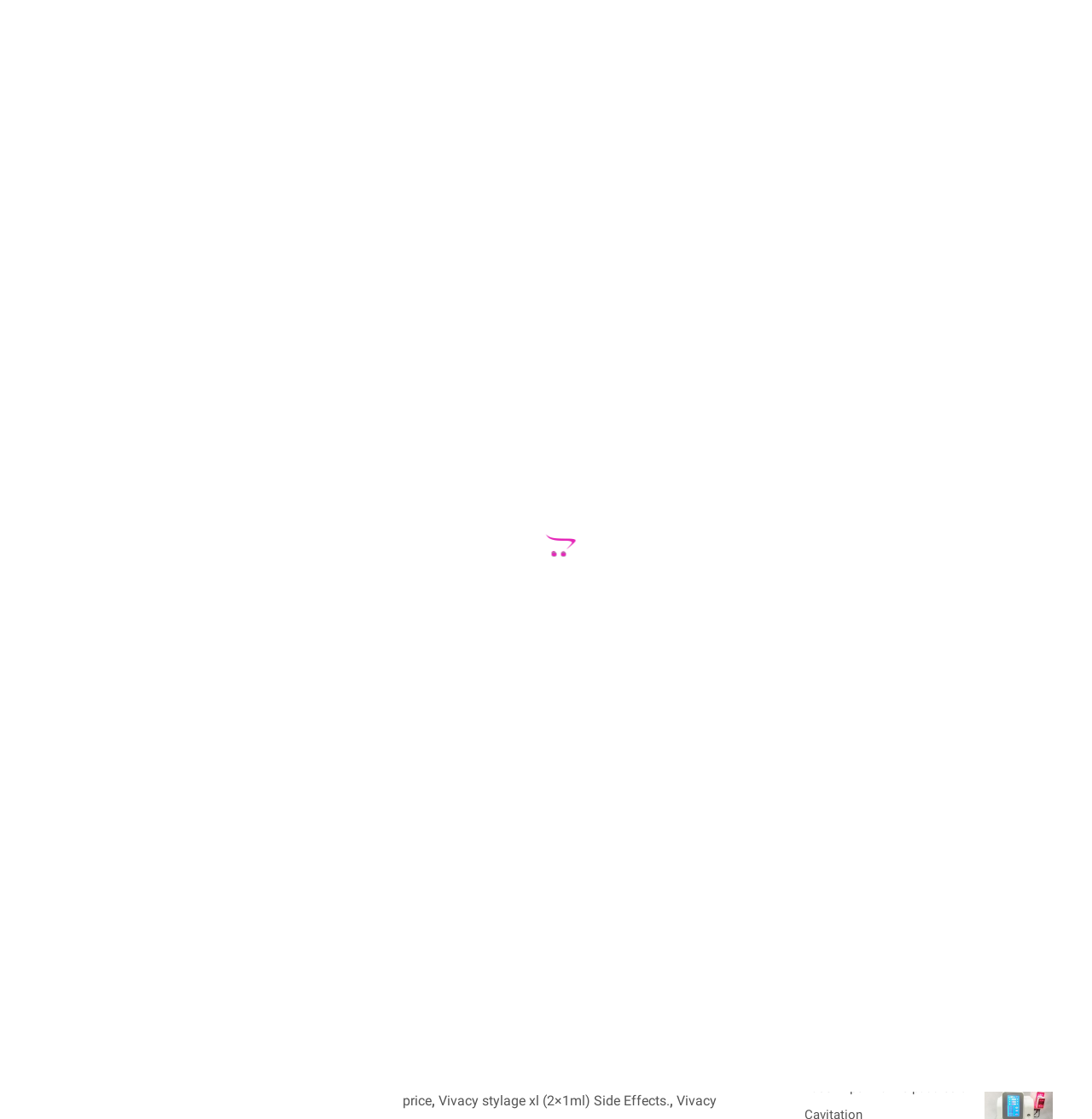Identify the bounding box coordinates for the region of the element that should be clicked to carry out the instruction: "Get your order at your door steps". The bounding box coordinates should be four float numbers between 0 and 1, i.e., [left, top, right, bottom].

[0.82, 0.011, 0.98, 0.023]